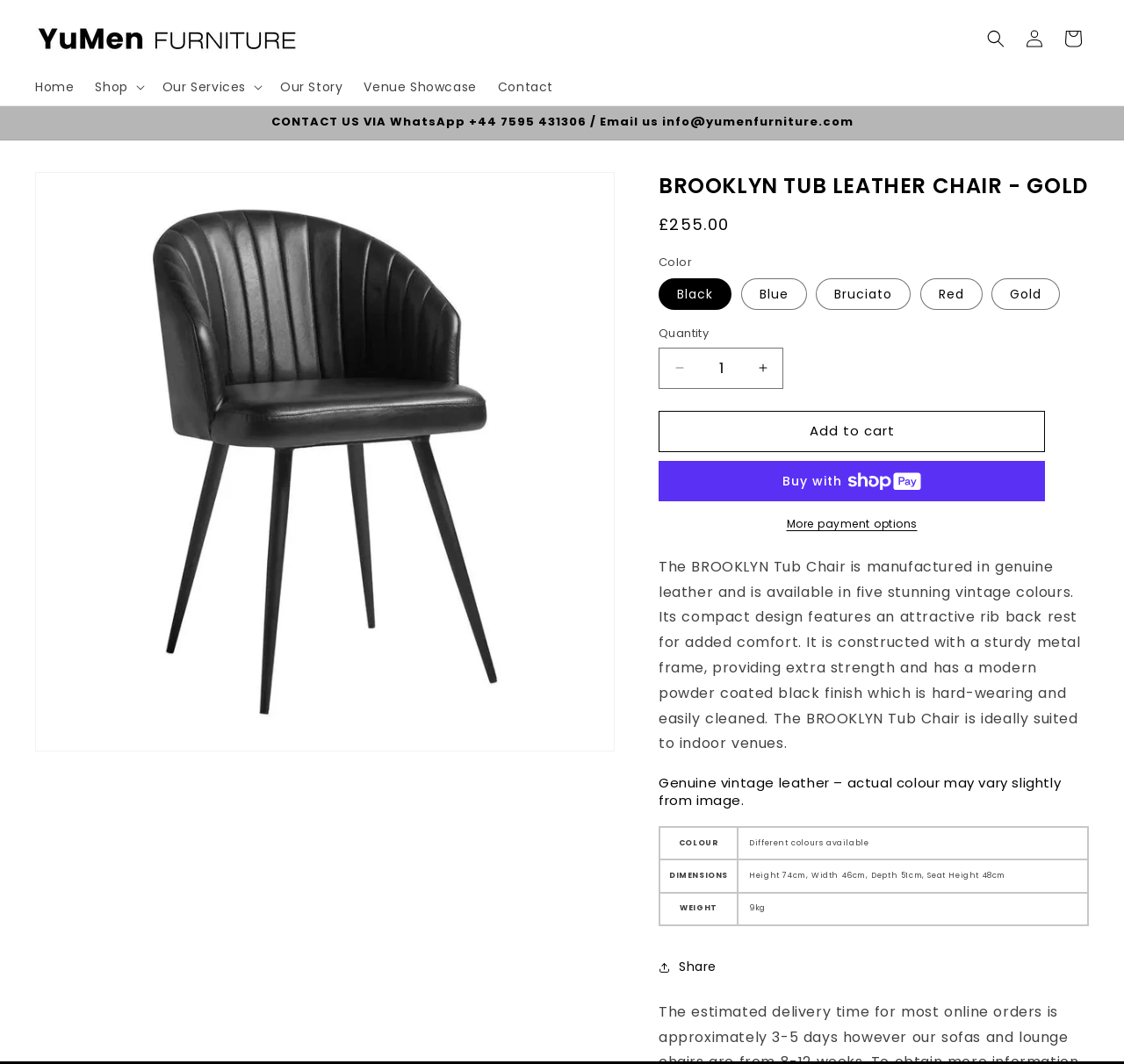Please answer the following question using a single word or phrase: 
How many colours are available for the BROOKLYN Tub Chair?

Five